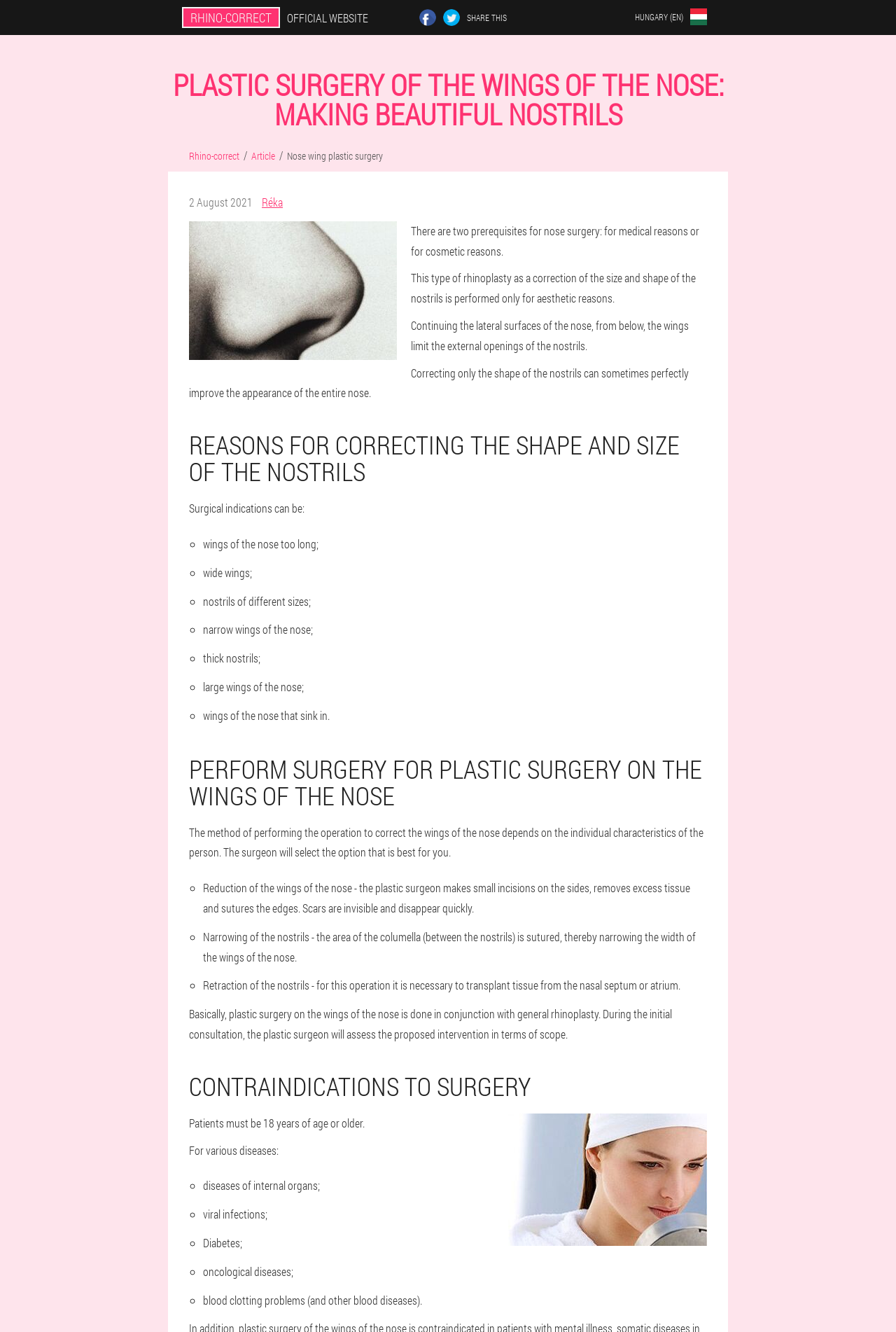Please specify the coordinates of the bounding box for the element that should be clicked to carry out this instruction: "Read the article about nose wing plastic surgery". The coordinates must be four float numbers between 0 and 1, formatted as [left, top, right, bottom].

[0.32, 0.112, 0.427, 0.122]